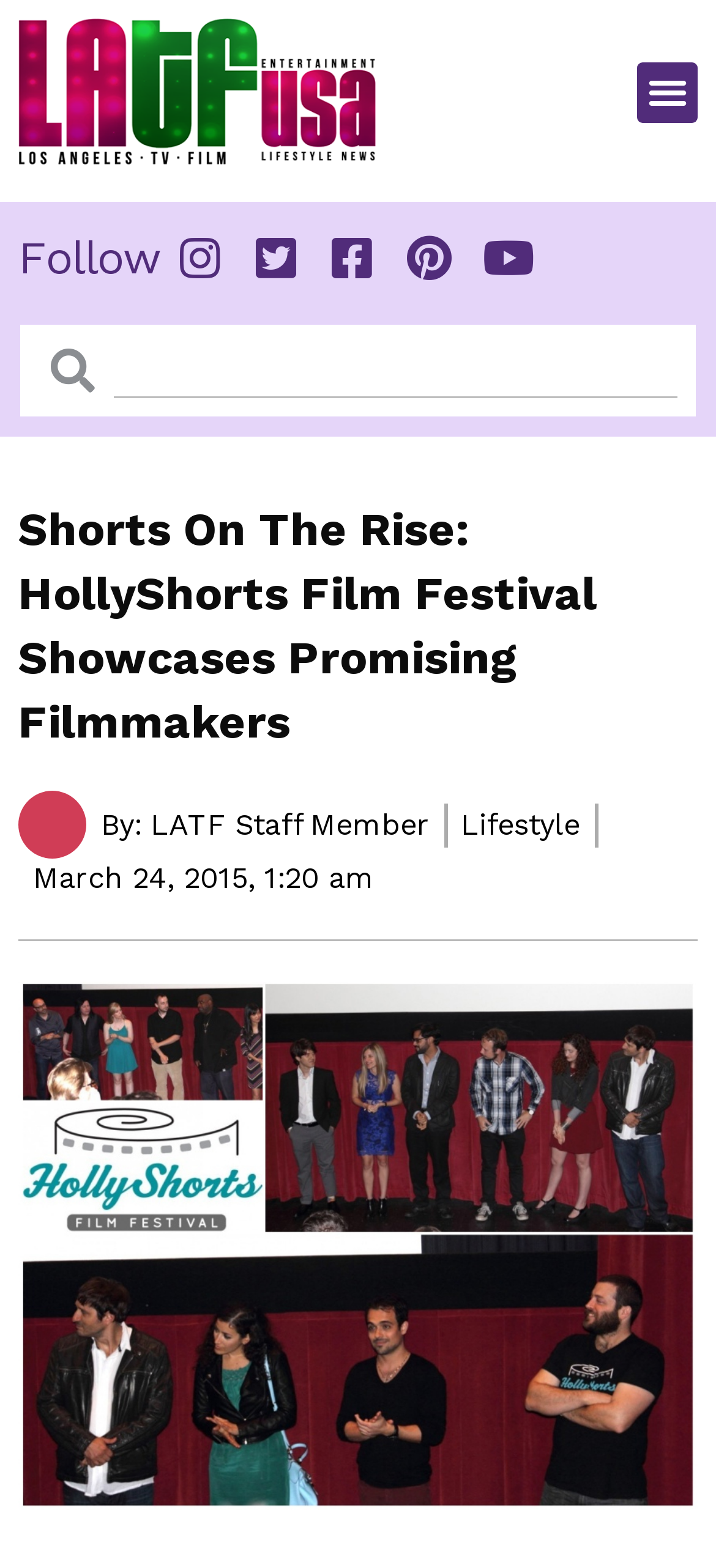Locate the bounding box for the described UI element: "info2html". Ensure the coordinates are four float numbers between 0 and 1, formatted as [left, top, right, bottom].

None